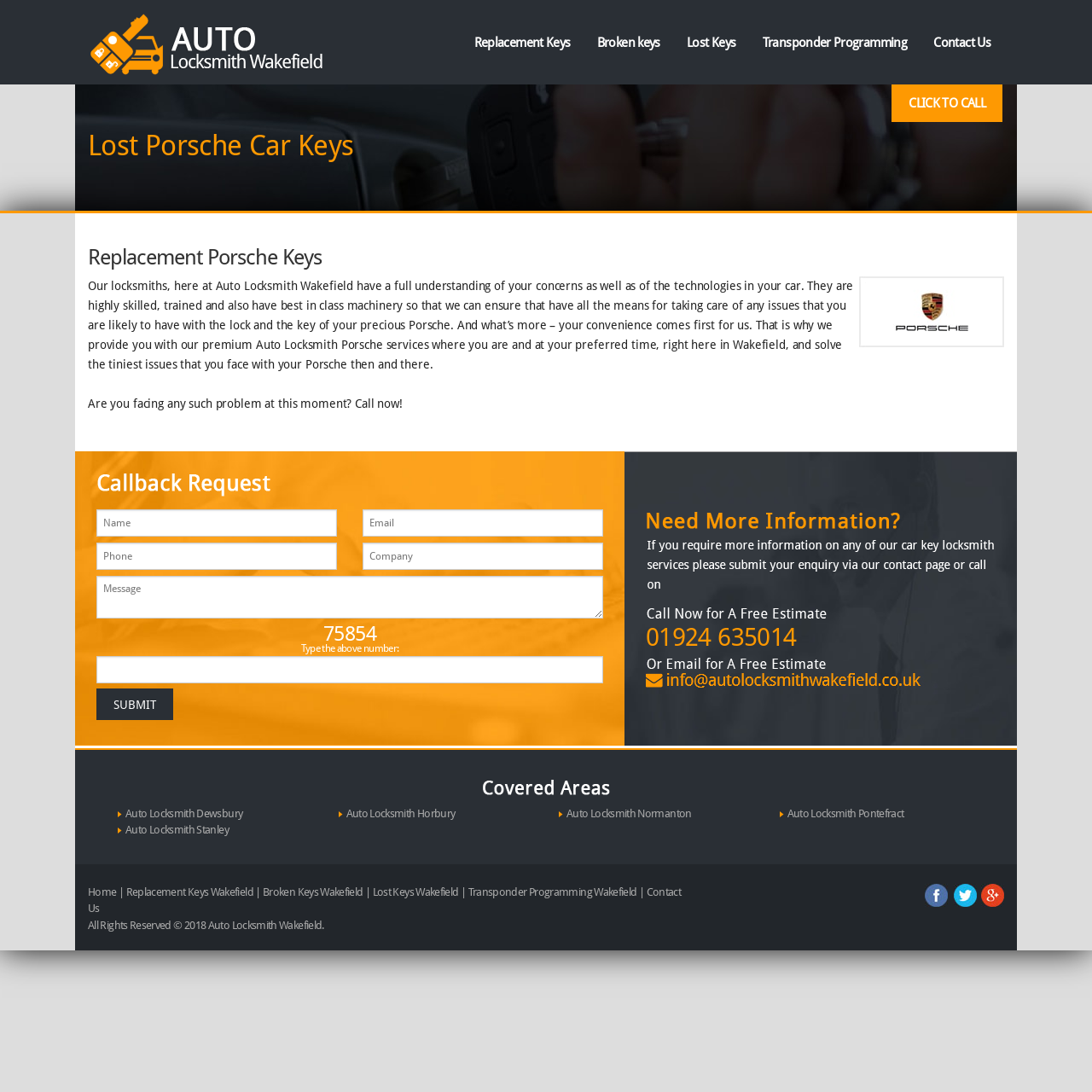Respond with a single word or phrase:
What is the name of the locksmith service?

Auto Locksmith Wakefield